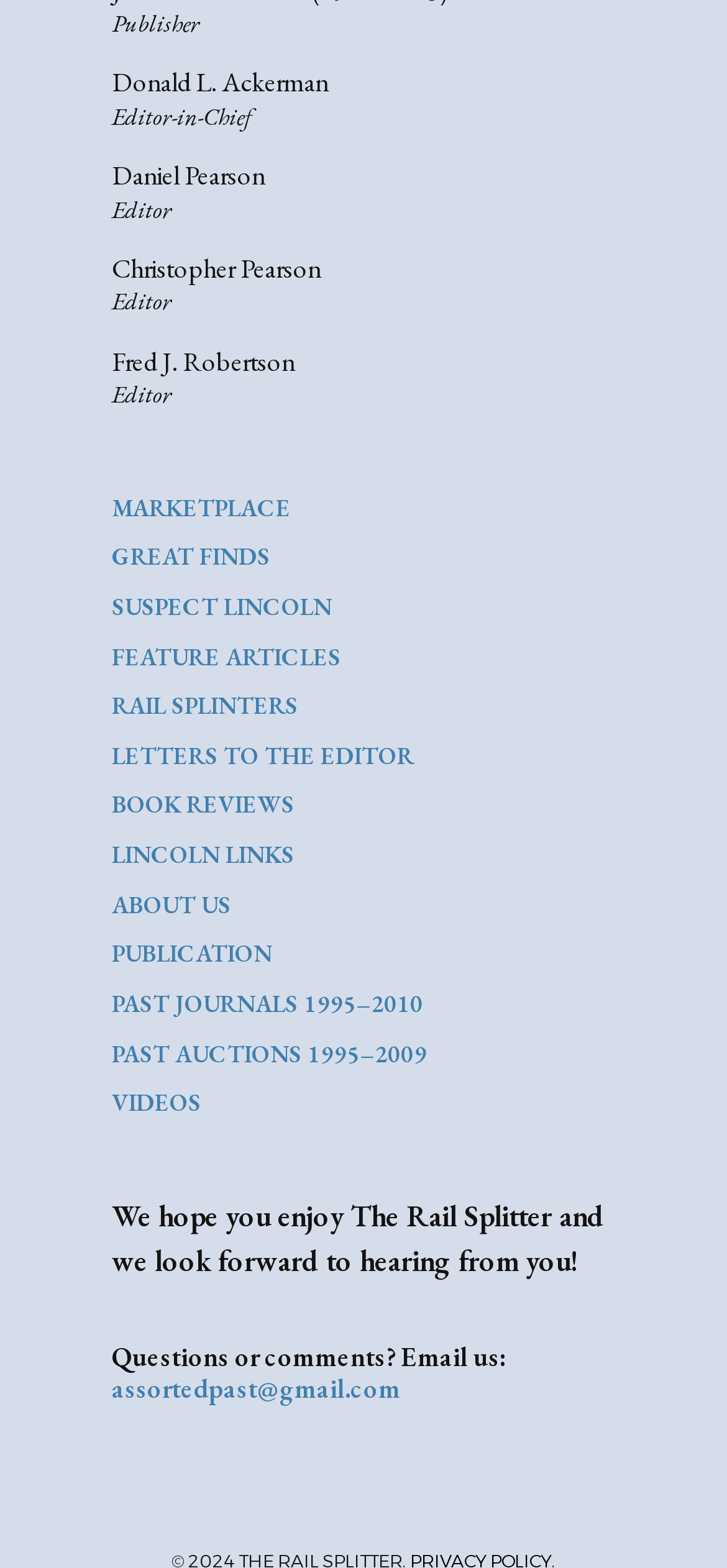Please specify the bounding box coordinates of the clickable region necessary for completing the following instruction: "Contact the editor via 'assortedpast@gmail.com'". The coordinates must consist of four float numbers between 0 and 1, i.e., [left, top, right, bottom].

[0.154, 0.874, 0.551, 0.896]